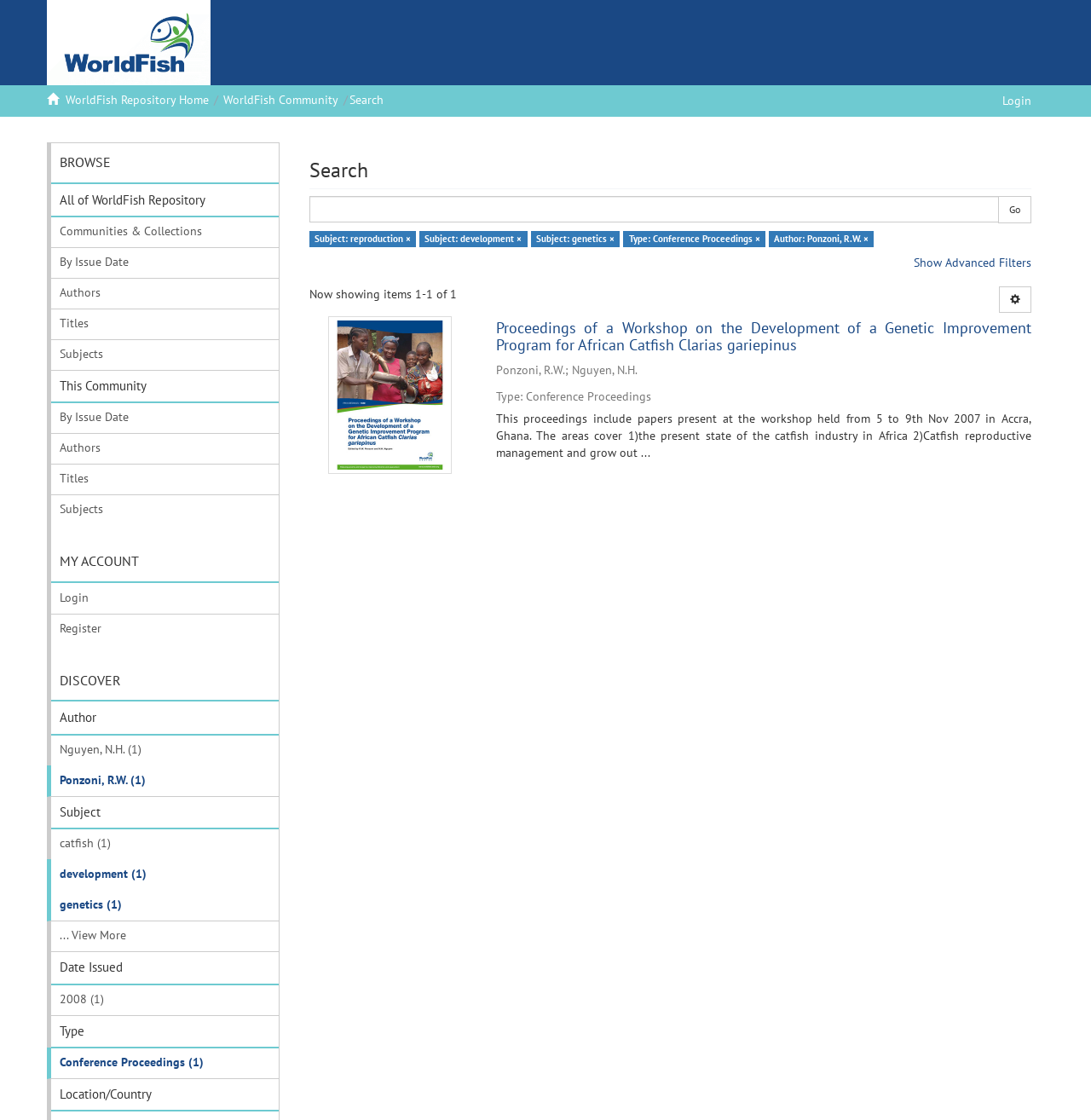Show the bounding box coordinates of the element that should be clicked to complete the task: "Login to the system".

[0.907, 0.076, 0.945, 0.104]